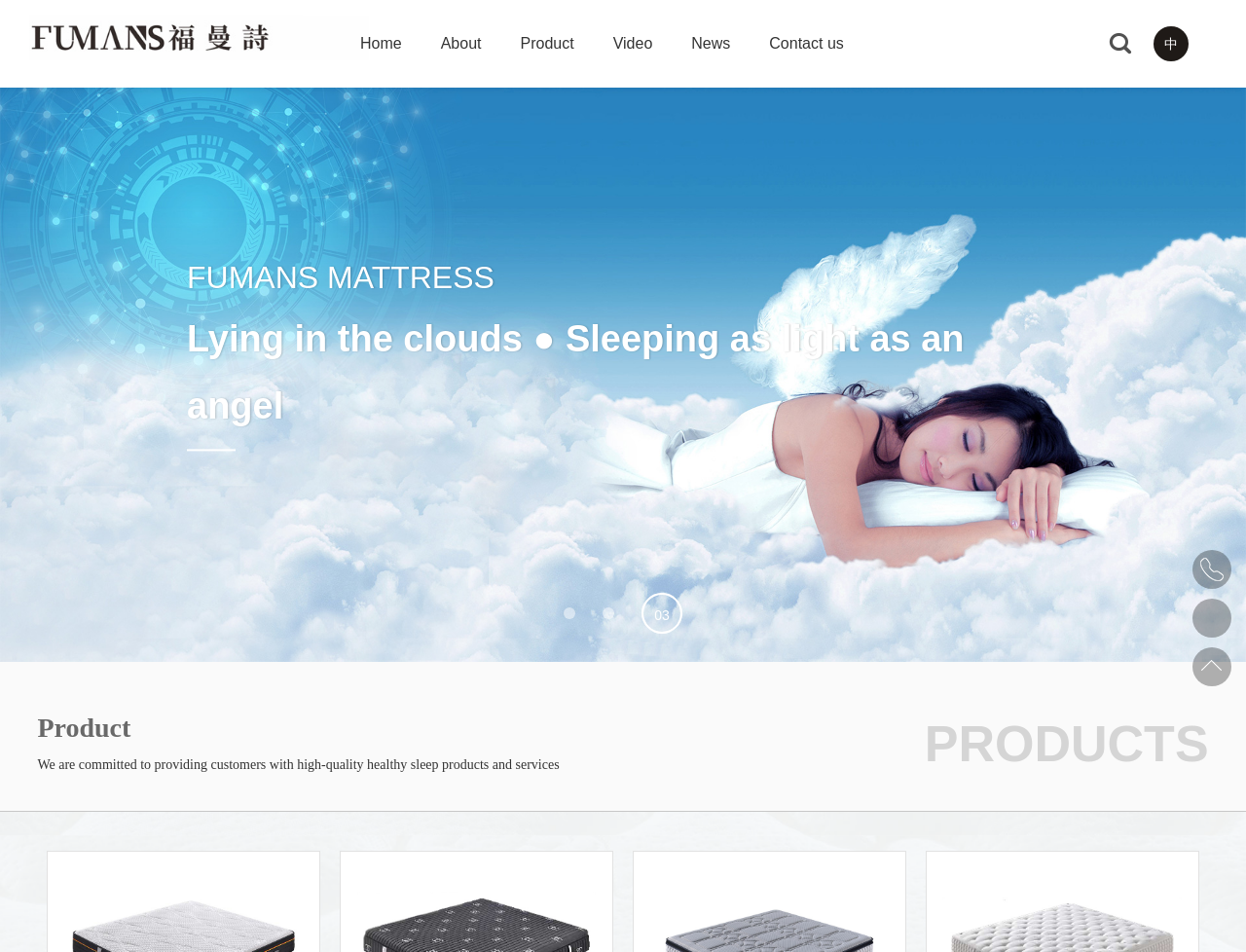Point out the bounding box coordinates of the section to click in order to follow this instruction: "Click the Product link".

[0.418, 0.0, 0.461, 0.092]